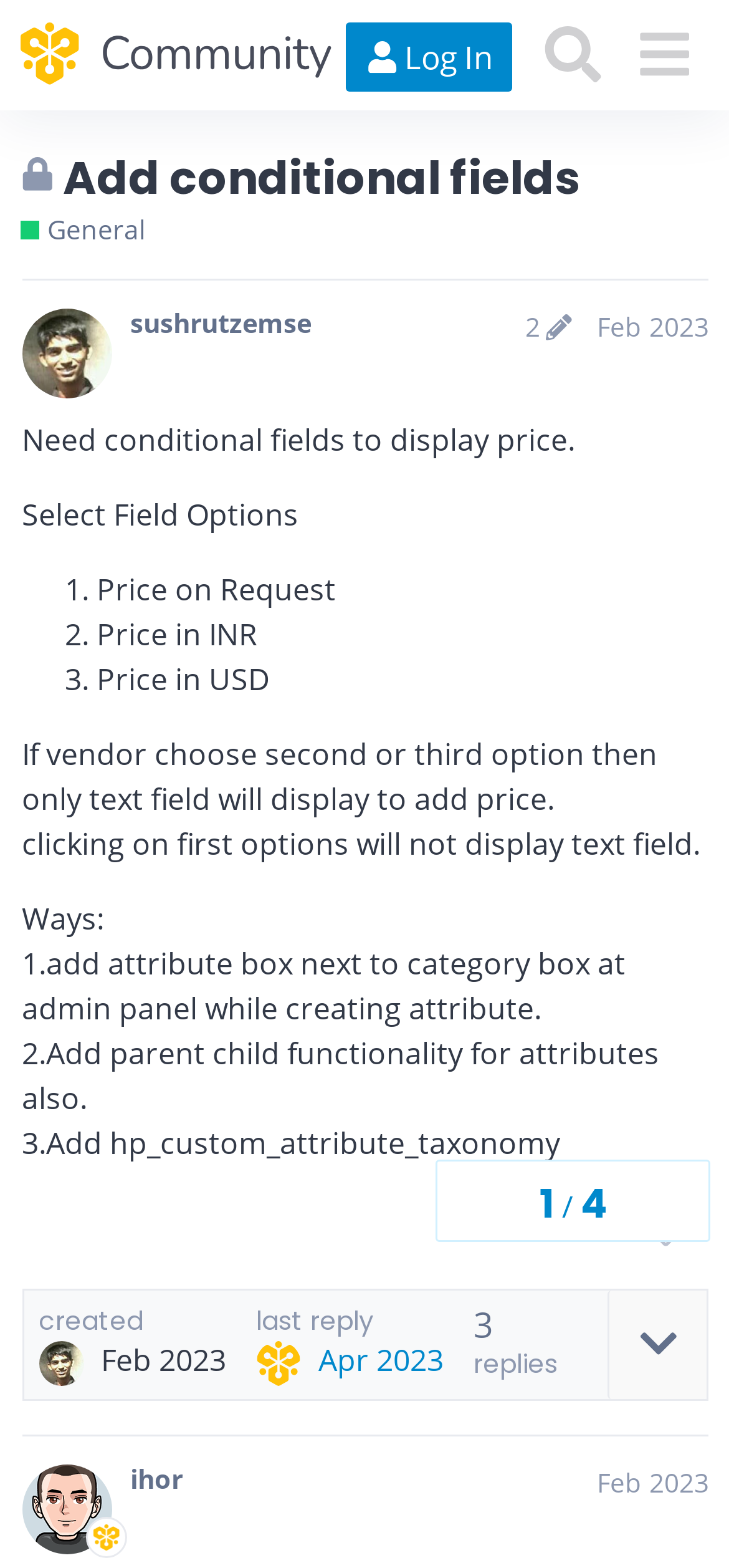What is the category of the discussion?
Provide a comprehensive and detailed answer to the question.

The webpage contains a link labeled 'General' which suggests that the discussion is categorized under general topics related to HivePress, its themes, and extensions.